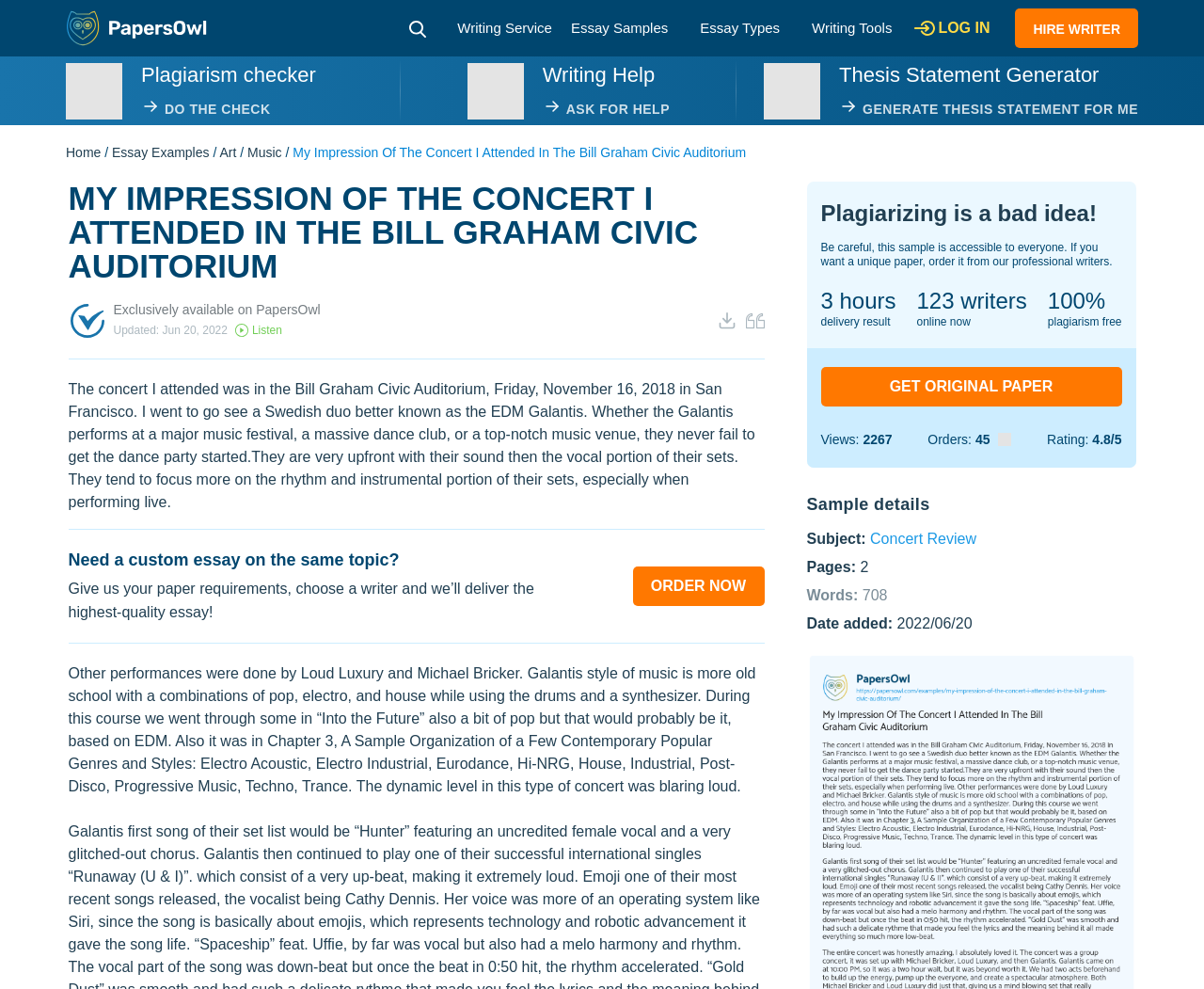What is the name of the concert venue? Using the information from the screenshot, answer with a single word or phrase.

Bill Graham Civic Auditorium